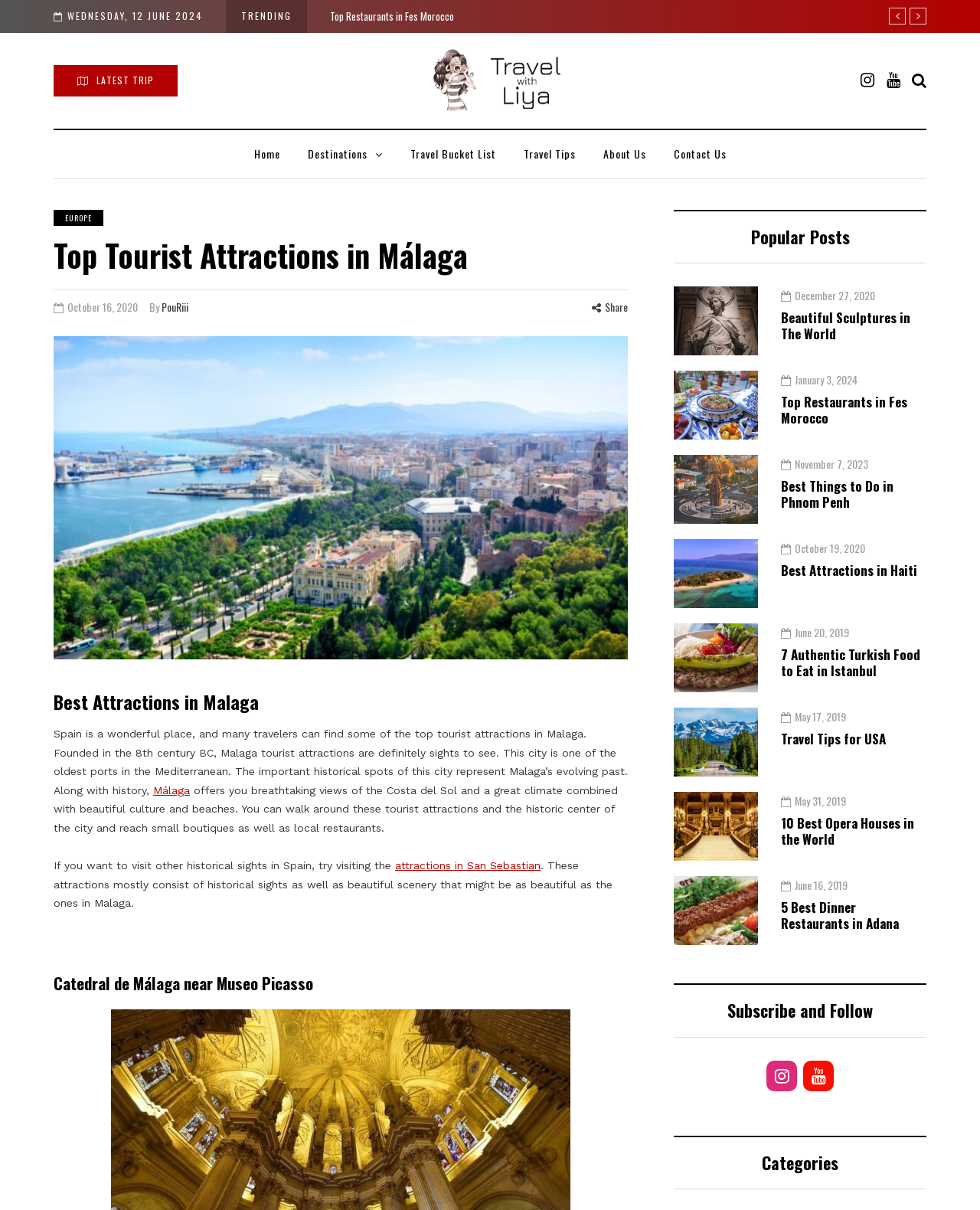Give a detailed explanation of the elements present on the webpage.

This webpage is about top tourist attractions in Málaga, Spain. At the top, there is a date "WEDNESDAY, 12 JUNE 2024" and a "TRENDING" label. Below that, there are several links to other travel-related articles, including "Top Restaurants in Fes Morocco" and "Travel All Over The World Together", which is accompanied by an image. 

On the left side, there is a navigation menu with links to "Home", "Destinations", "Travel Bucket List", "Travel Tips", and "About Us". Below the navigation menu, there is a heading "Top Tourist Attractions in Málaga" followed by a brief introduction to Málaga, describing it as a wonderful place with a rich history dating back to the 8th century BC. 

There is an image related to the top tourist attractions in Málaga, and below that, there are several sections highlighting specific attractions, including the Catedral de Málaga near Museo Picasso. 

On the right side, there is a section titled "Popular Posts" with several links to other travel-related articles, including "Beautiful Sculptures in The World", "Top Restaurants in Fes Morocco", and "Best Things to Do in Phnom Penh", each accompanied by a date. 

At the bottom, there are sections titled "Subscribe and Follow" and "Categories", with links to social media and categories of travel-related topics, respectively.